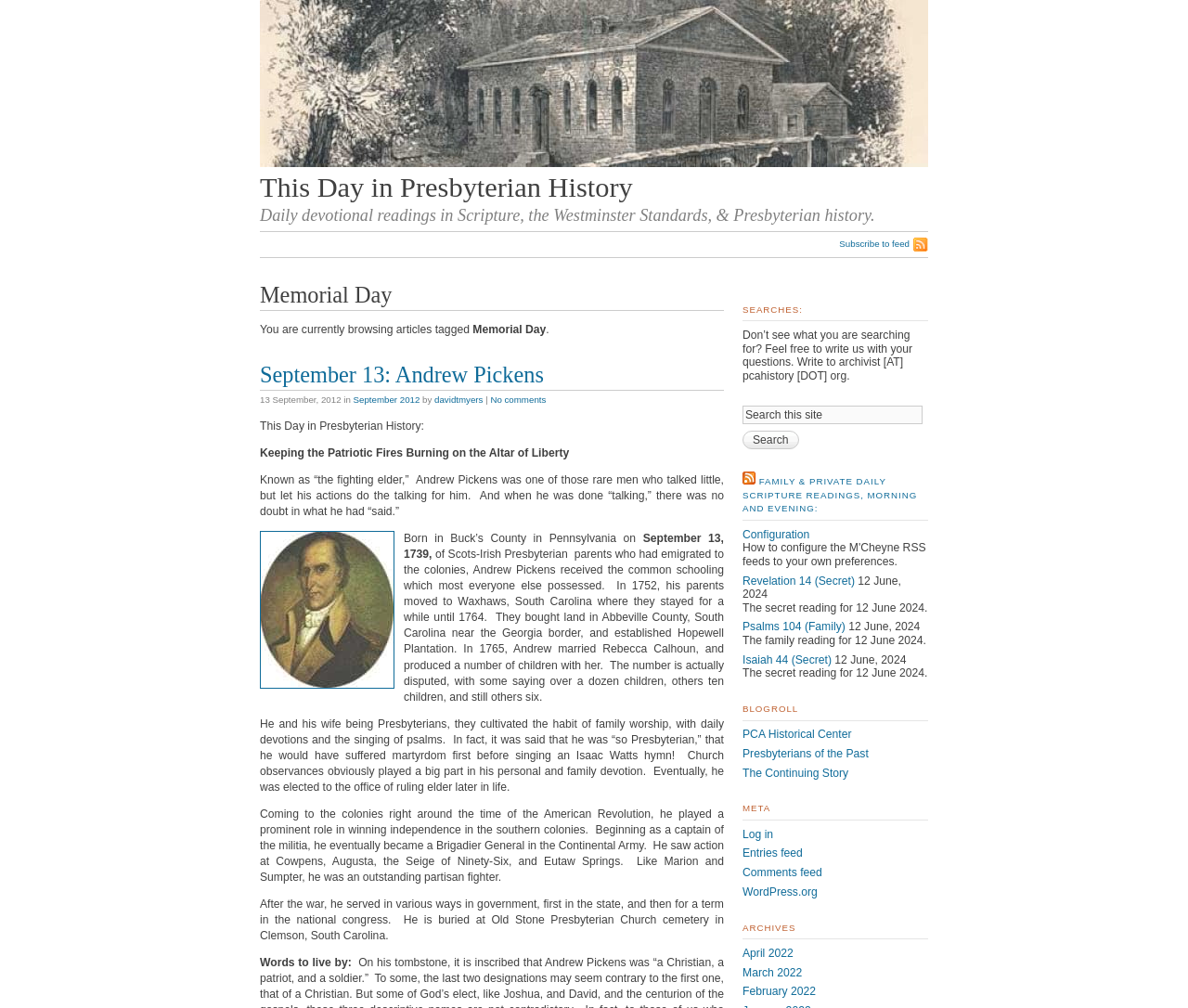Identify the bounding box coordinates of the area you need to click to perform the following instruction: "View archives".

[0.625, 0.914, 0.781, 0.932]